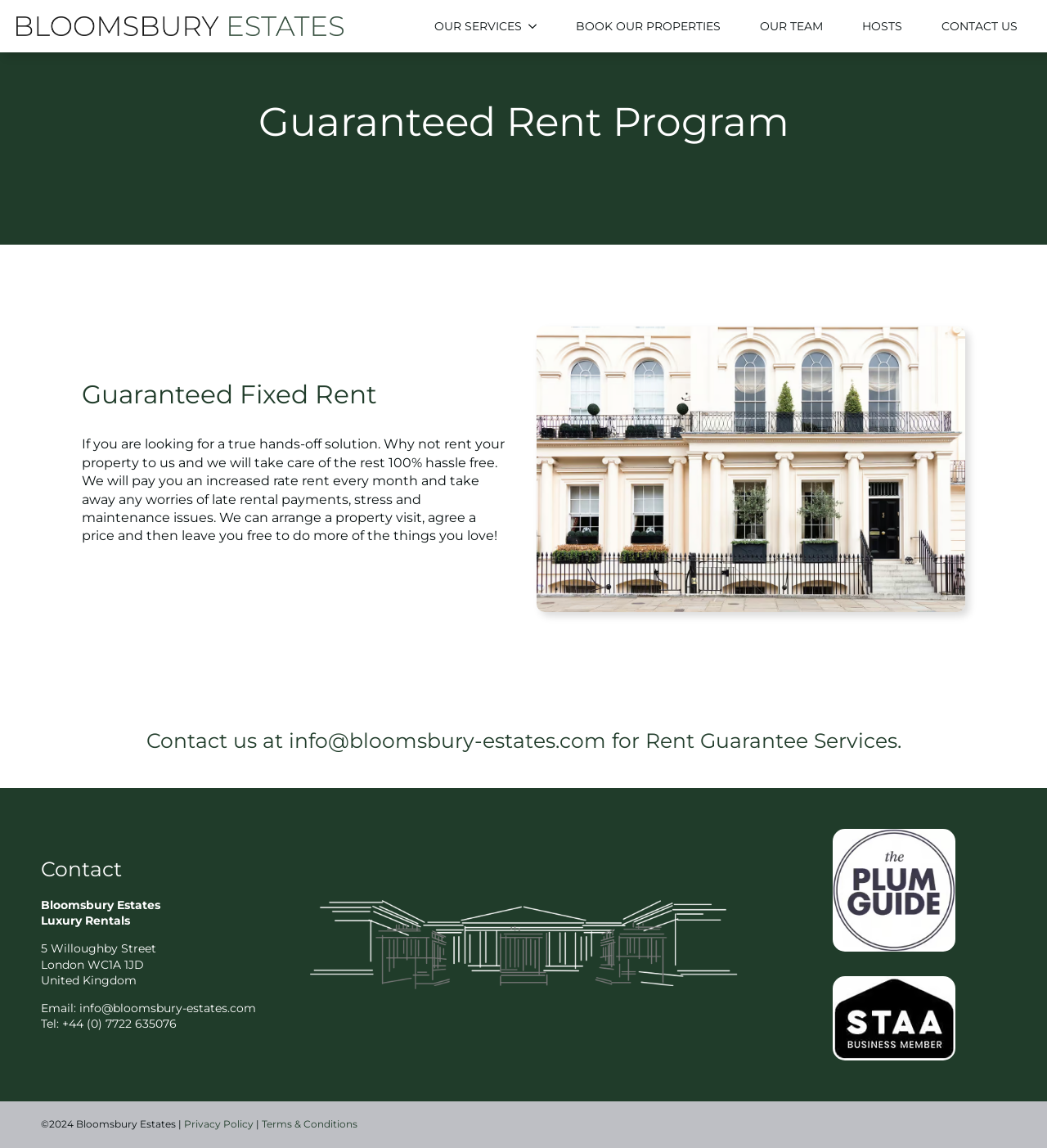What is the location of Bloomsbury Estates?
Refer to the image and answer the question using a single word or phrase.

London WC1A 1JD